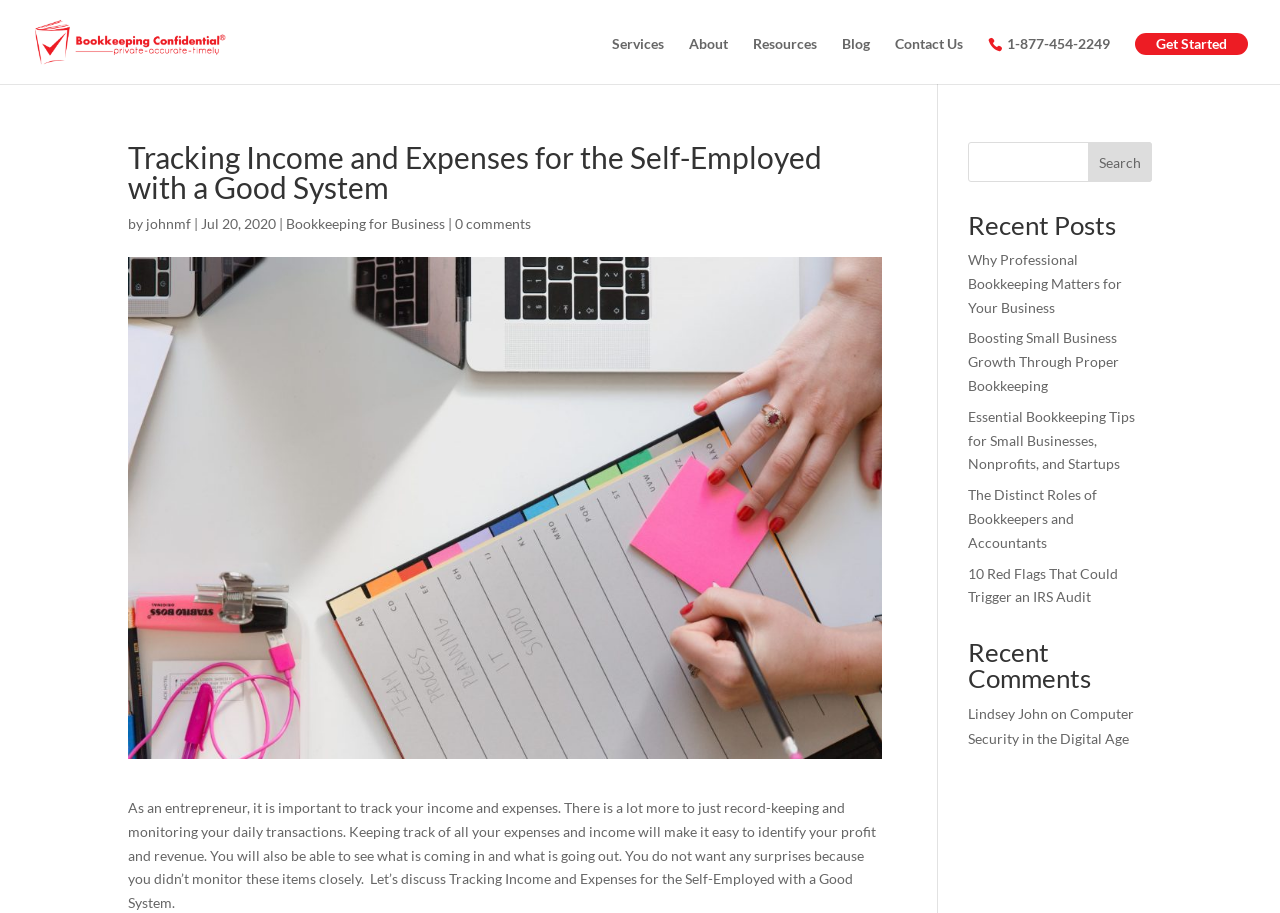What is the function of the search box?
Using the visual information, reply with a single word or short phrase.

To search the website